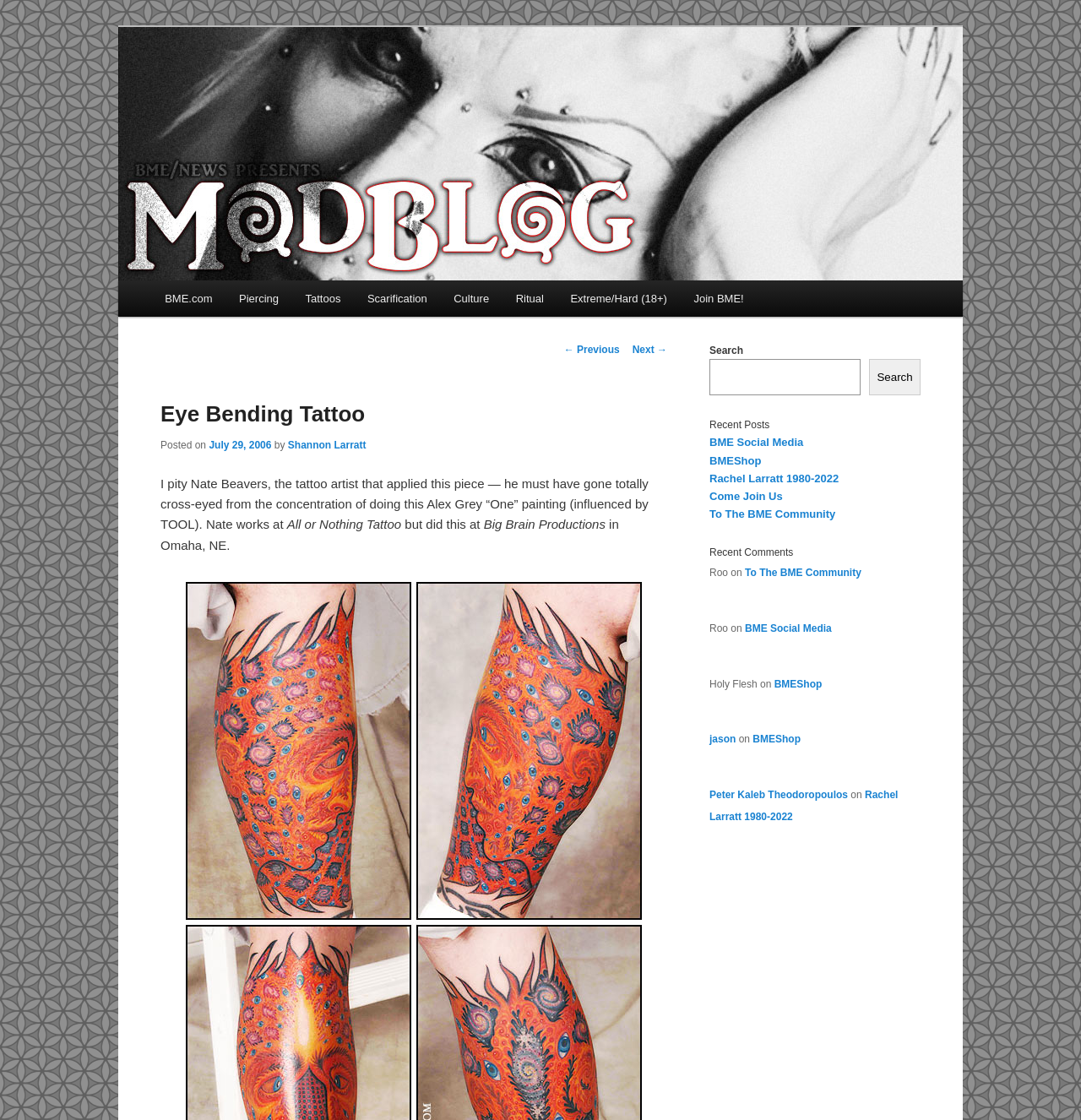Please specify the bounding box coordinates for the clickable region that will help you carry out the instruction: "Search for something".

[0.656, 0.321, 0.796, 0.353]